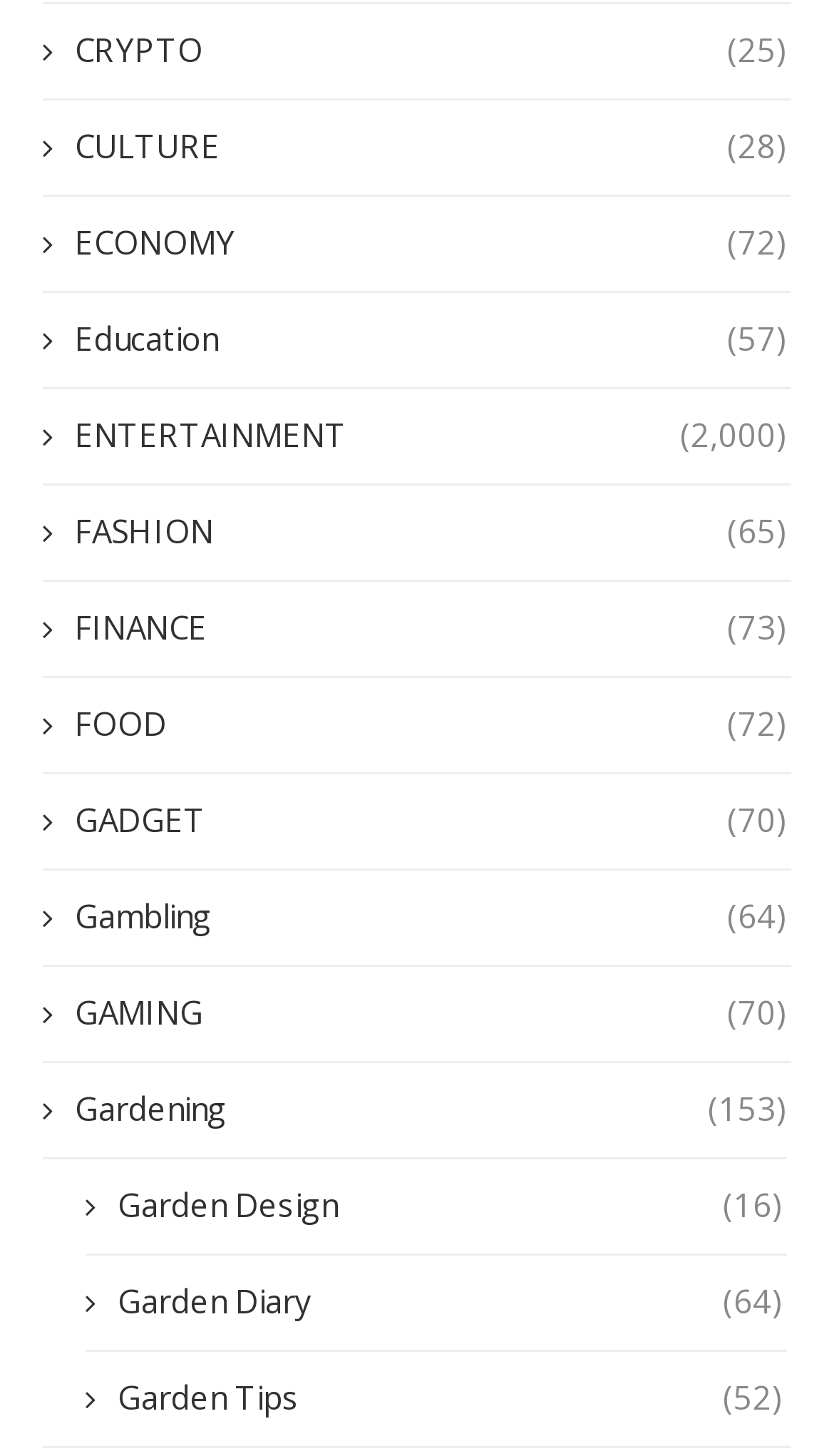What is the category with the most items?
Using the information presented in the image, please offer a detailed response to the question.

I looked at the numbers in parentheses next to each category name and found that ENTERTAINMENT has the largest number, which is 2,000.